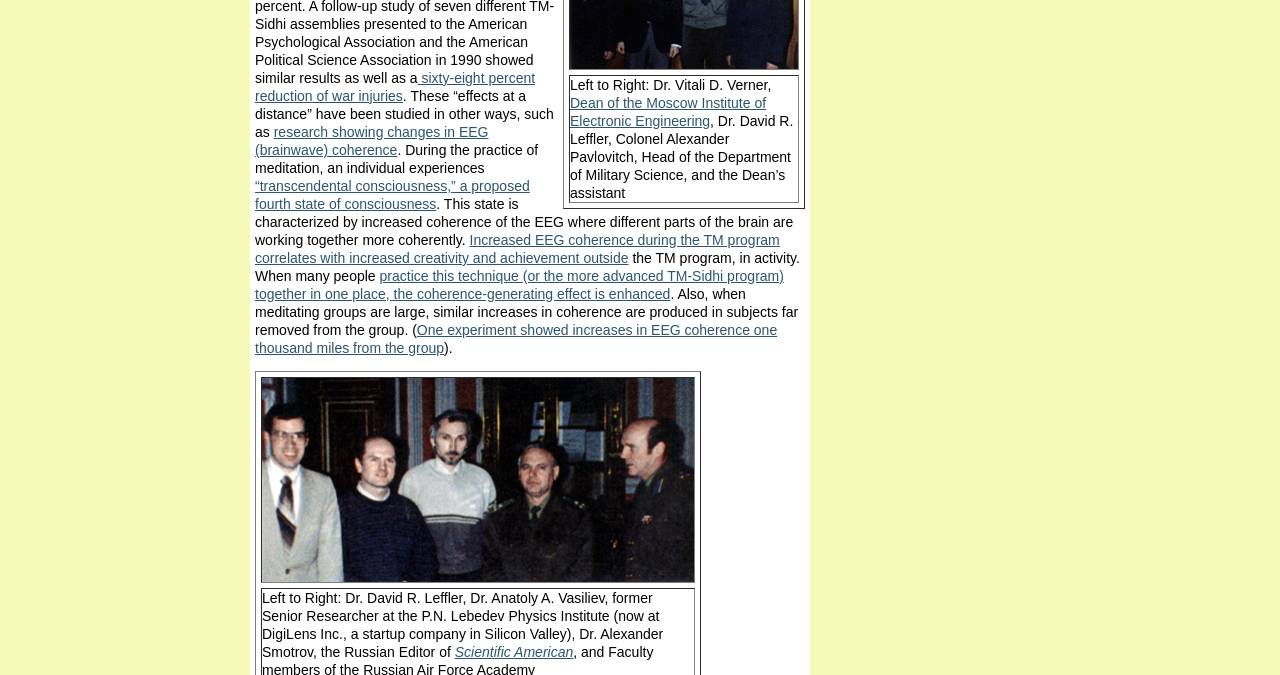Find the bounding box coordinates of the element I should click to carry out the following instruction: "Read about the sixty-eight percent reduction of war injuries".

[0.199, 0.103, 0.418, 0.154]